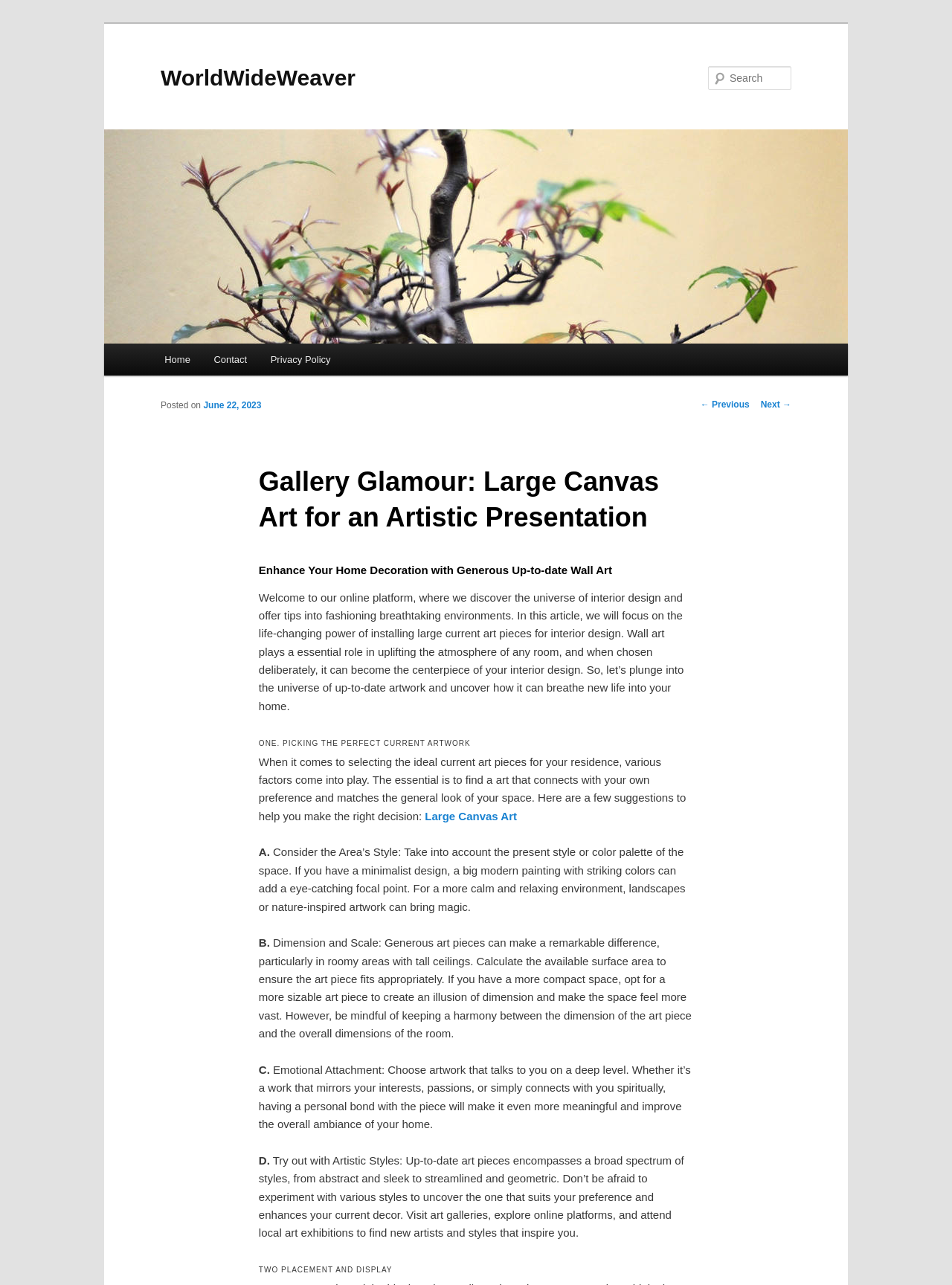For the following element description, predict the bounding box coordinates in the format (top-left x, top-left y, bottom-right x, bottom-right y). All values should be floating point numbers between 0 and 1. Description: parent_node: Search name="s" placeholder="Search"

[0.744, 0.052, 0.831, 0.07]